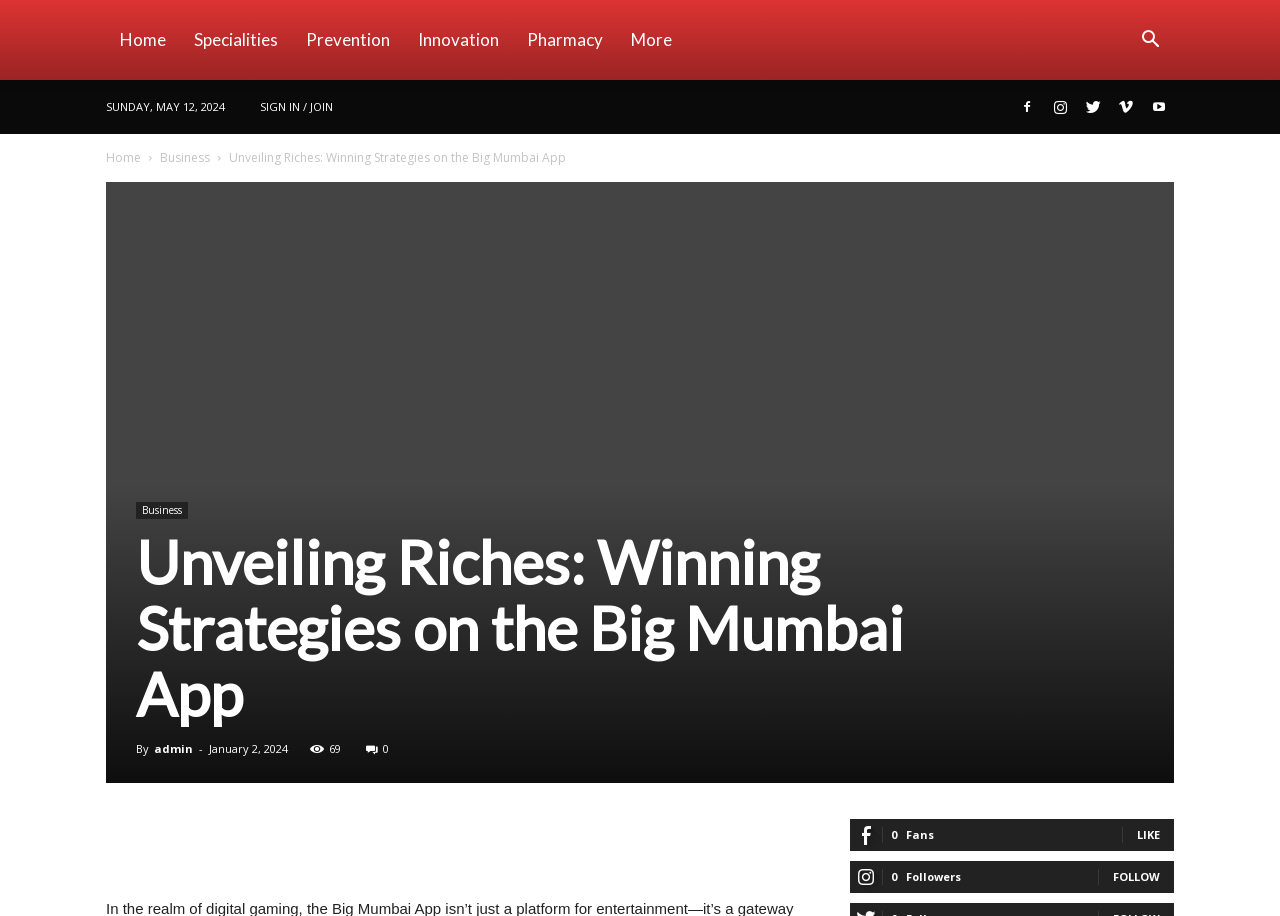What is the text next to the 'LIKE' button?
Please craft a detailed and exhaustive response to the question.

I found the text next to the 'LIKE' button by looking at the StaticText element with the text 'Fans' which is located next to the 'LIKE' button.